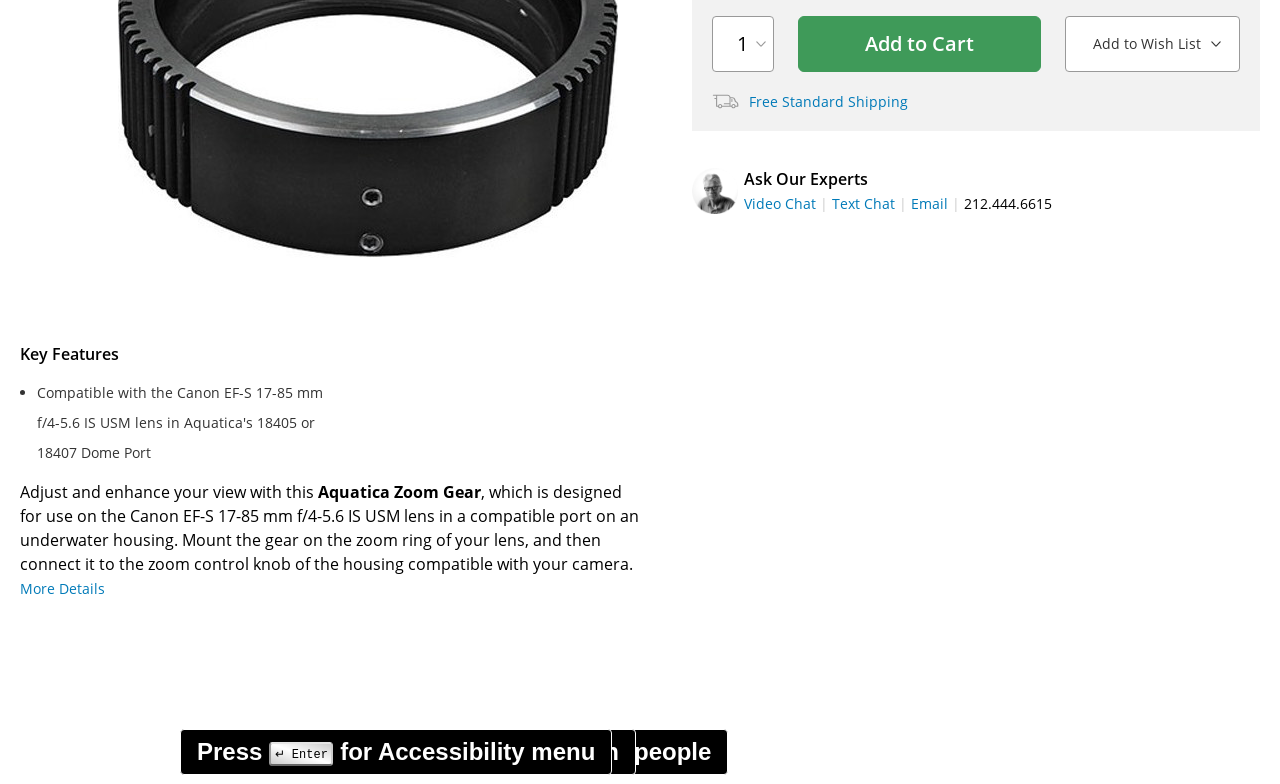Find the bounding box coordinates for the element described here: "Trade in Your Gear".

[0.785, 0.505, 0.917, 0.533]